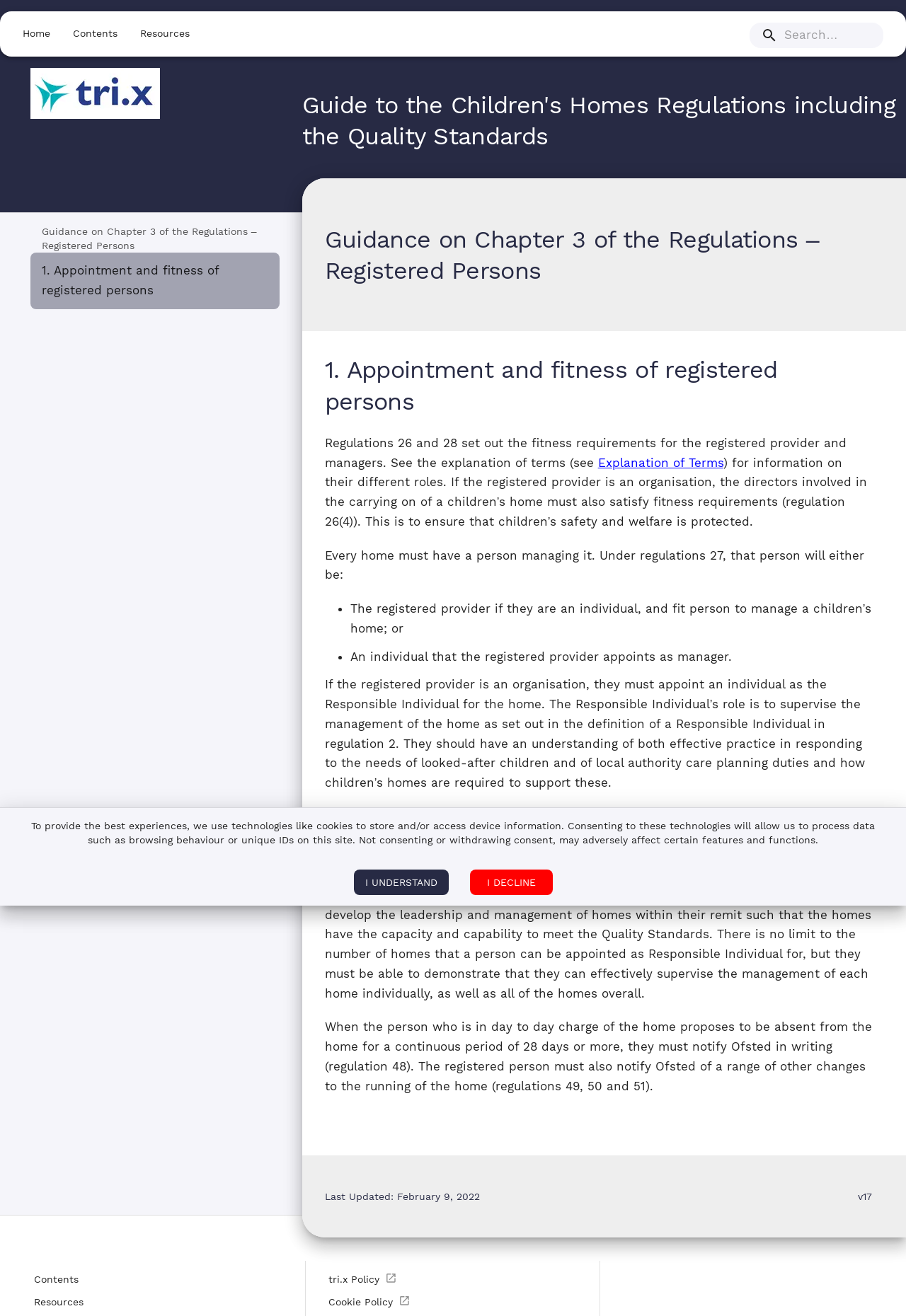Provide a short answer to the following question with just one word or phrase: What is the last updated date of the webpage?

February 9, 2022